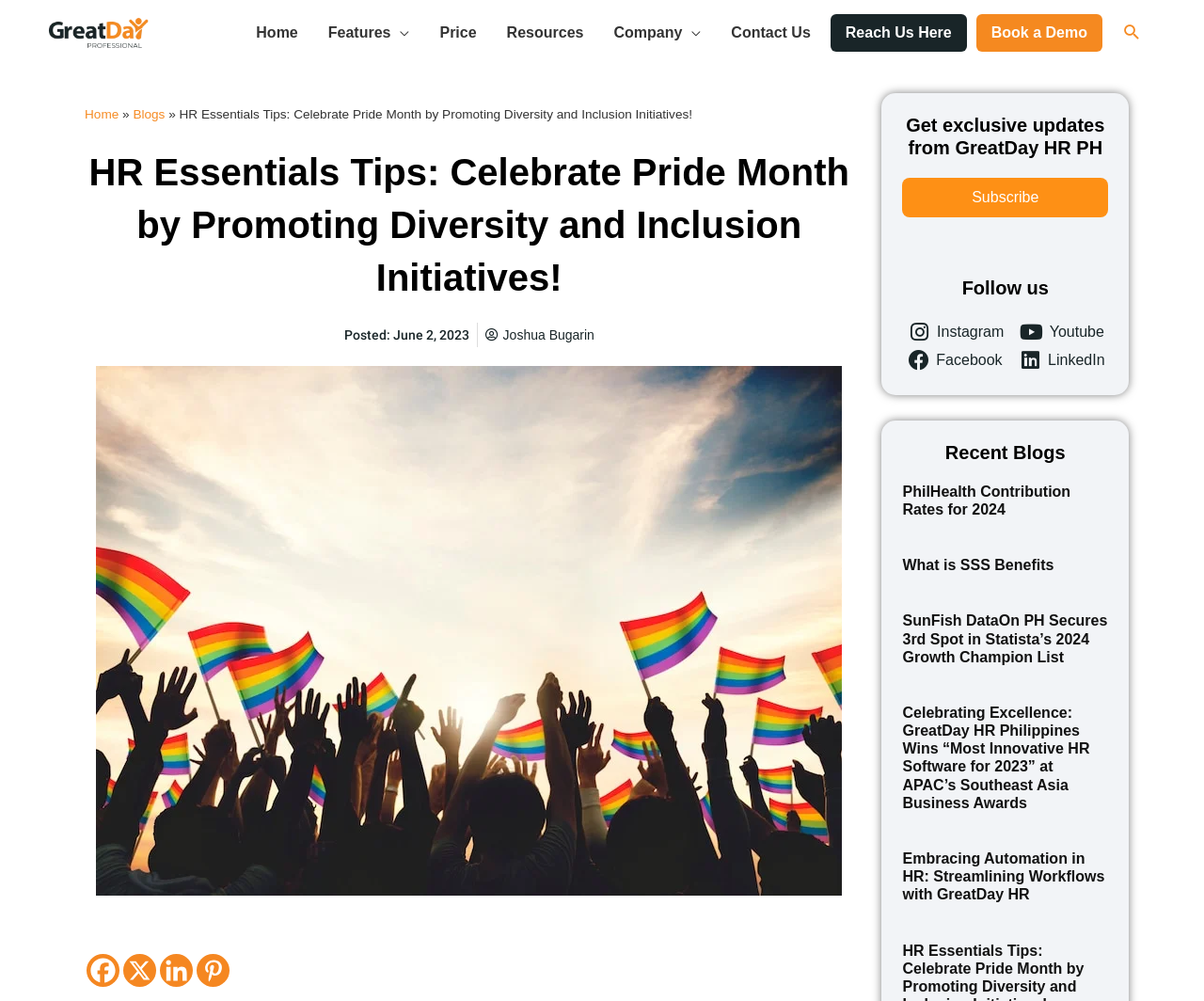Please provide a detailed answer to the question below based on the screenshot: 
What is the author of the current blog post?

The author of the current blog post can be found below the title of the post, where it says 'Posted:' and then the author's name, 'Joshua Bugarin'.